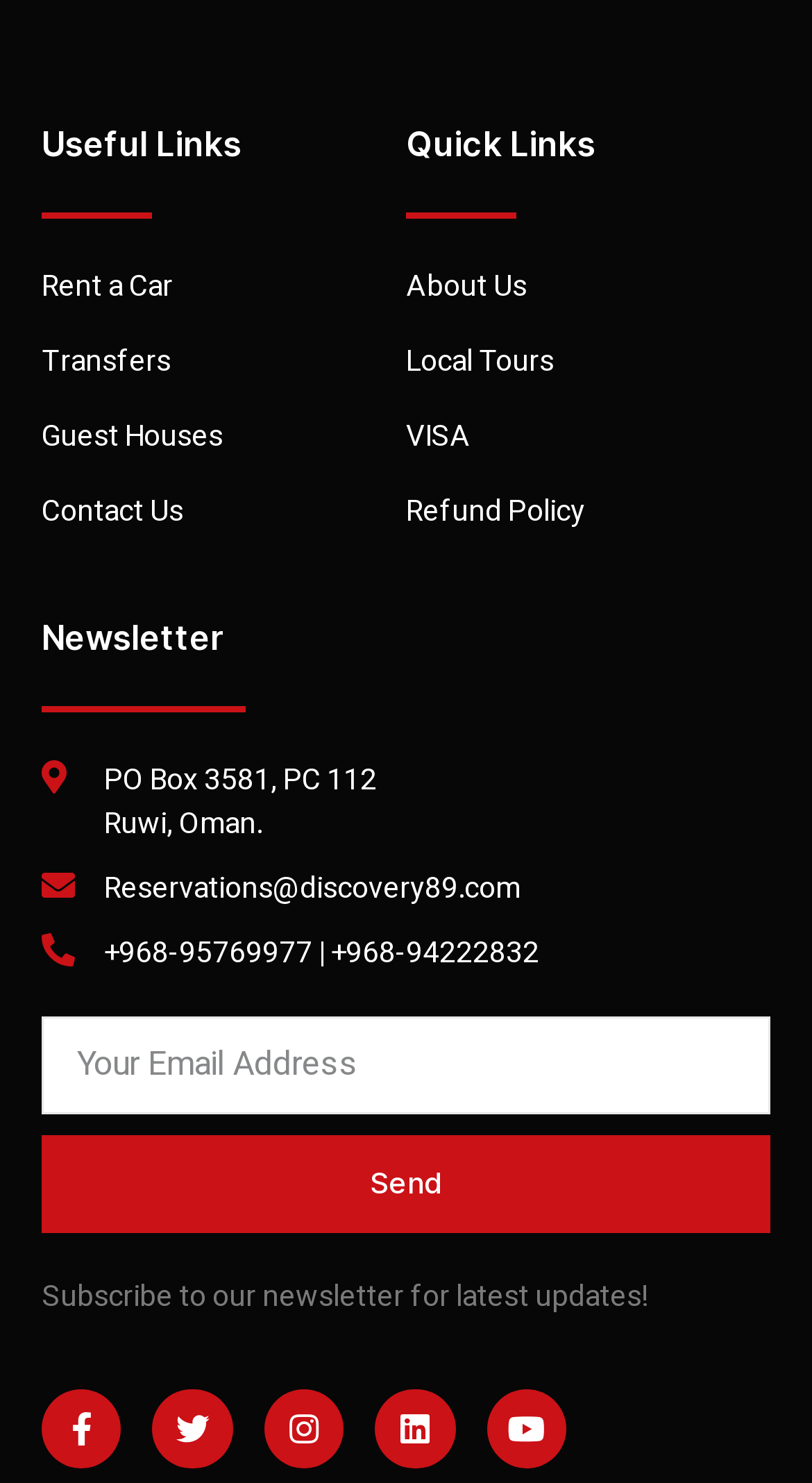What is the address of the company?
Please ensure your answer is as detailed and informative as possible.

I found the address of the company by looking at the static text elements in the 'Newsletter' section, which provides the company's contact information.